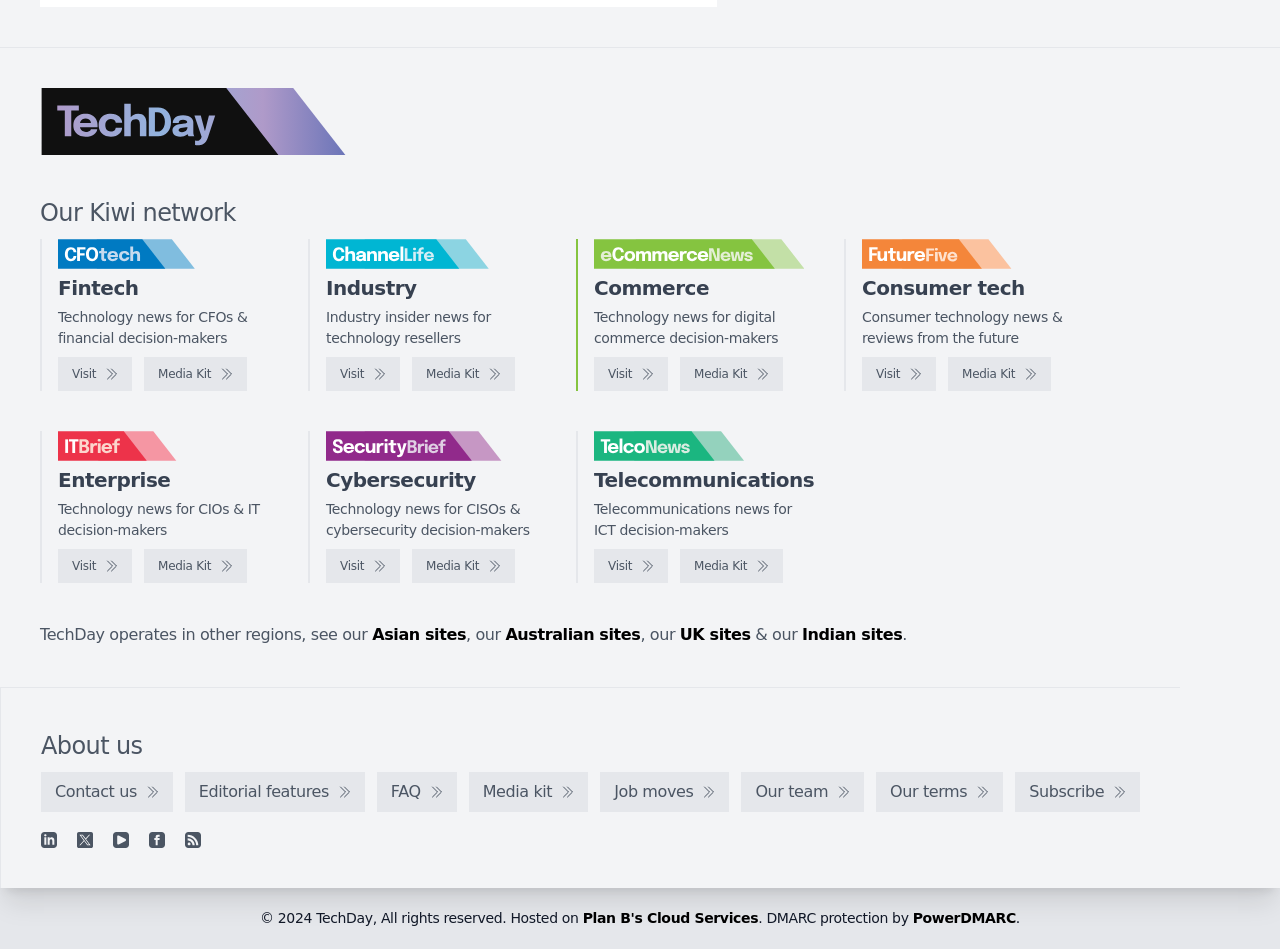Select the bounding box coordinates of the element I need to click to carry out the following instruction: "Contact us".

[0.032, 0.813, 0.135, 0.856]